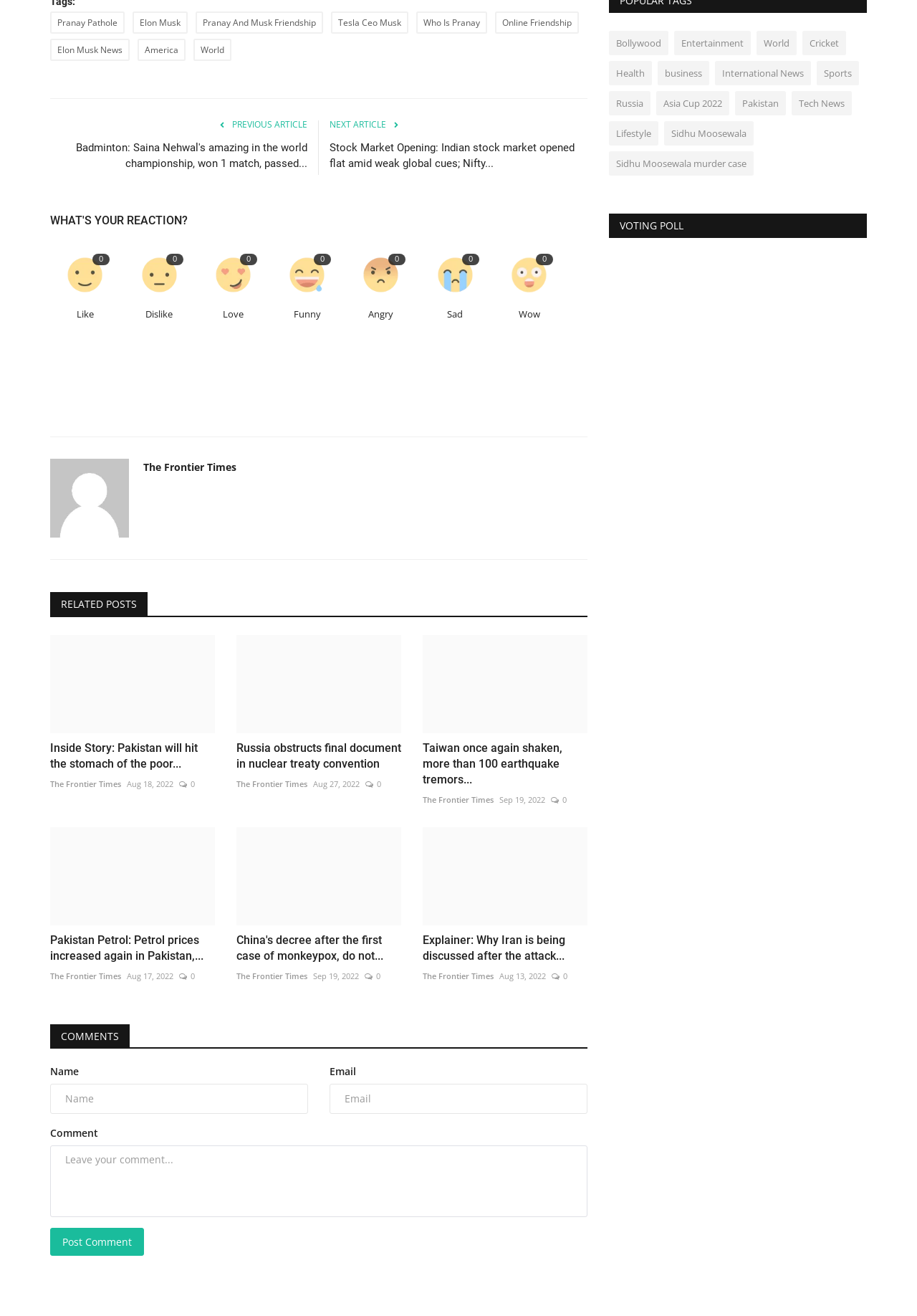What is the purpose of the buttons with images 'like', 'dislike', 'love', 'funny', 'angry', and 'sad'?
Carefully examine the image and provide a detailed answer to the question.

I found a series of image elements with corresponding static text elements labeled as 'like', 'dislike', 'love', 'funny', 'angry', and 'sad'. These elements are likely buttons that allow users to react to an article, expressing their emotions or opinions.